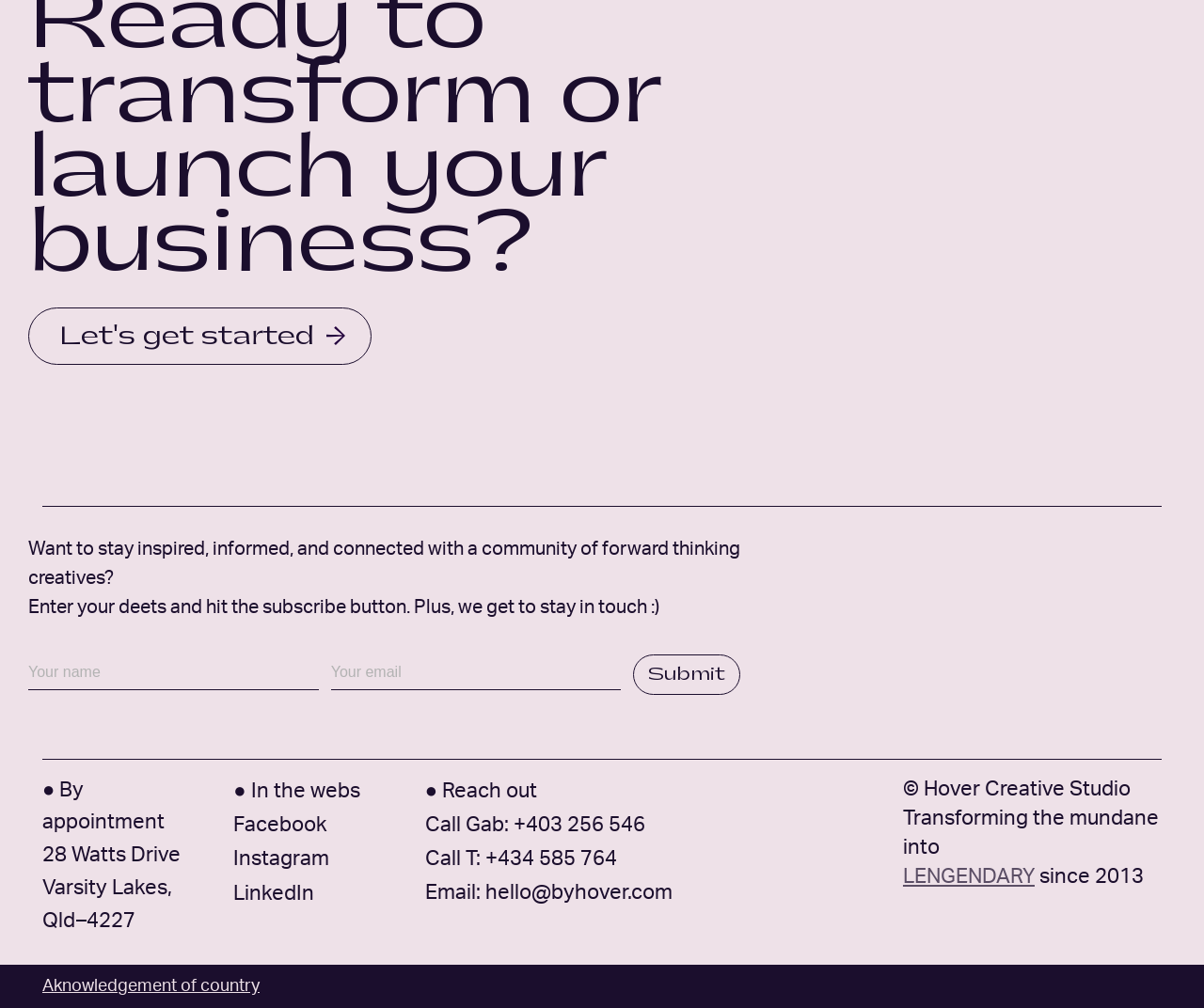Please answer the following query using a single word or phrase: 
What is the company's physical address?

28 Watts Drive, Varsity Lakes, Qld–4227